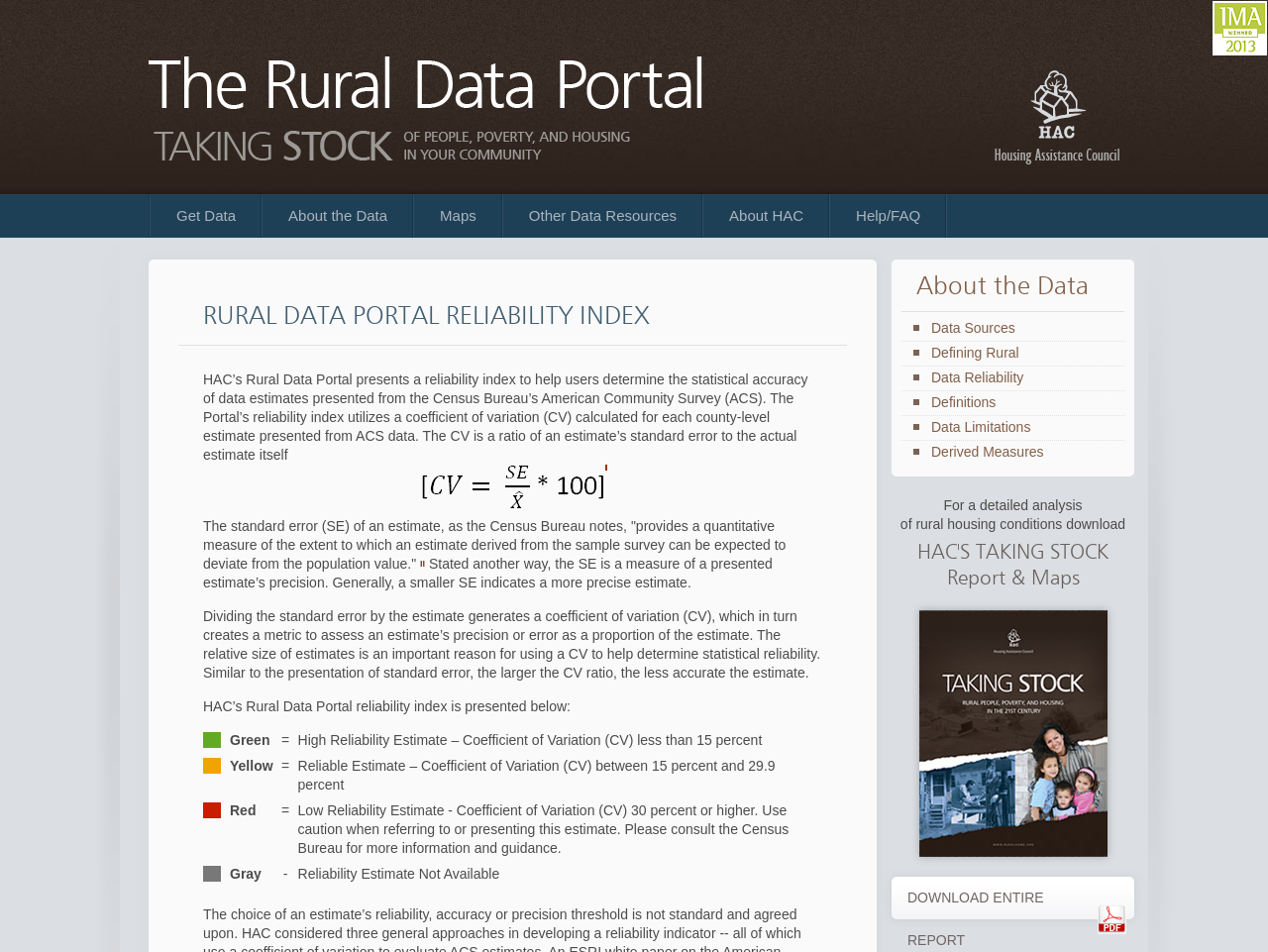Answer the question with a brief word or phrase:
What is the 'Rural Data Portal Reliability Index' used for?

To determine data accuracy